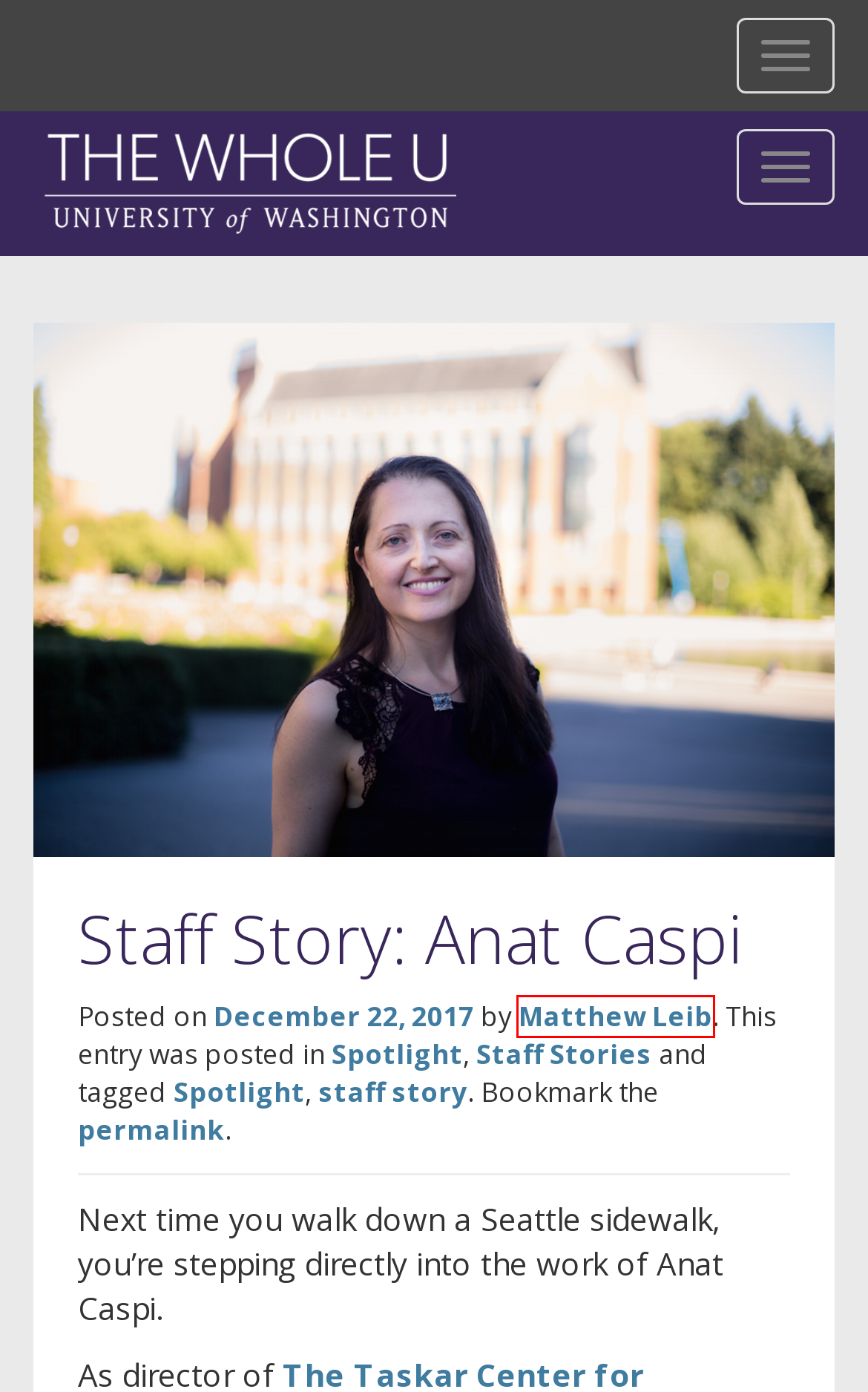A screenshot of a webpage is given with a red bounding box around a UI element. Choose the description that best matches the new webpage shown after clicking the element within the red bounding box. Here are the candidates:
A. Whole U - The Whole U
B. staff story Archives - The Whole U
C. July 2023 - The Whole U
D. January 2019 - The Whole U
E. Spotlight Archives - The Whole U
F. Matthew Leib, Author at The Whole U
G. Promotions Archives - The Whole U
H. Staff Stories Archives - The Whole U

F